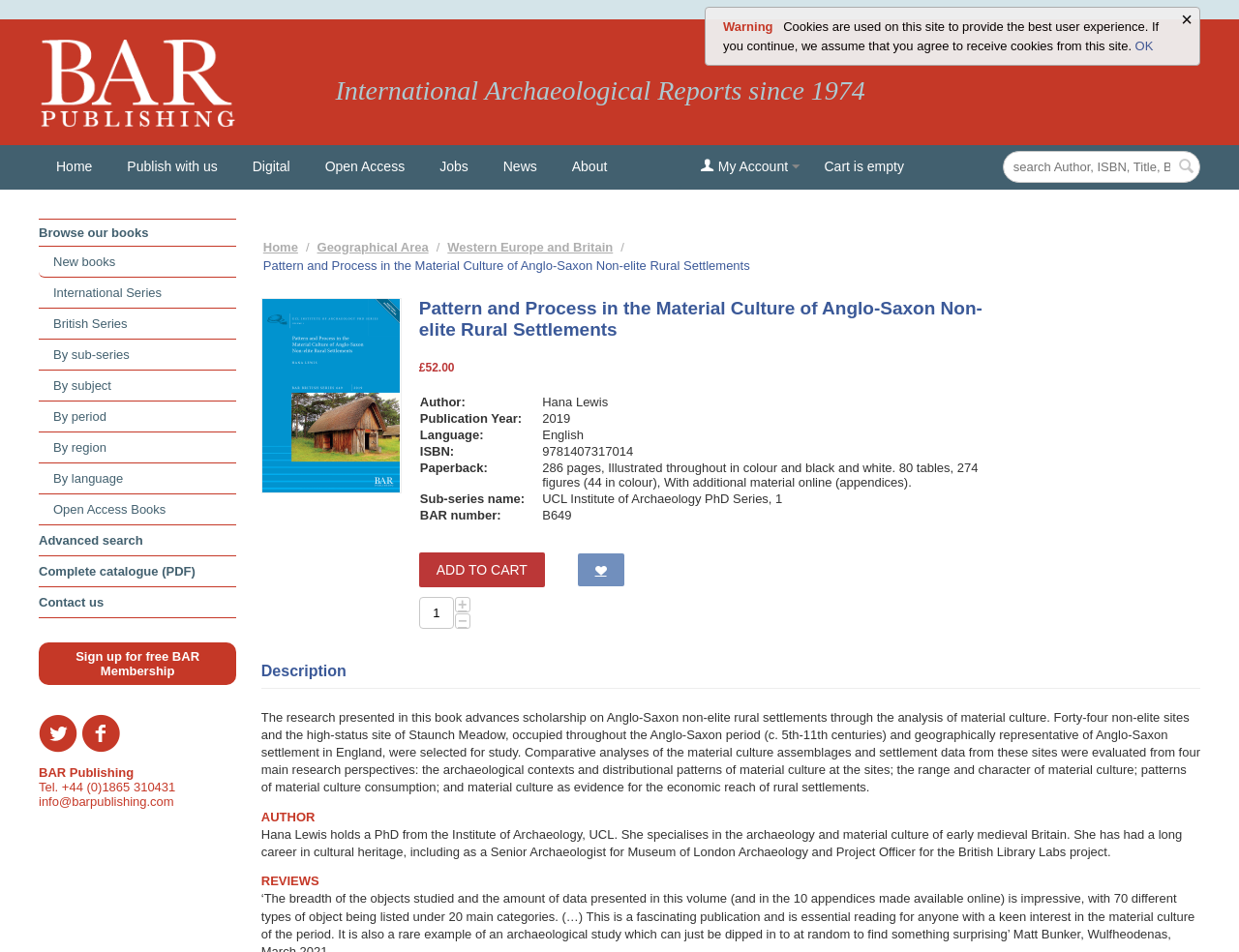Respond with a single word or phrase to the following question:
What is the publication year of the book?

2019